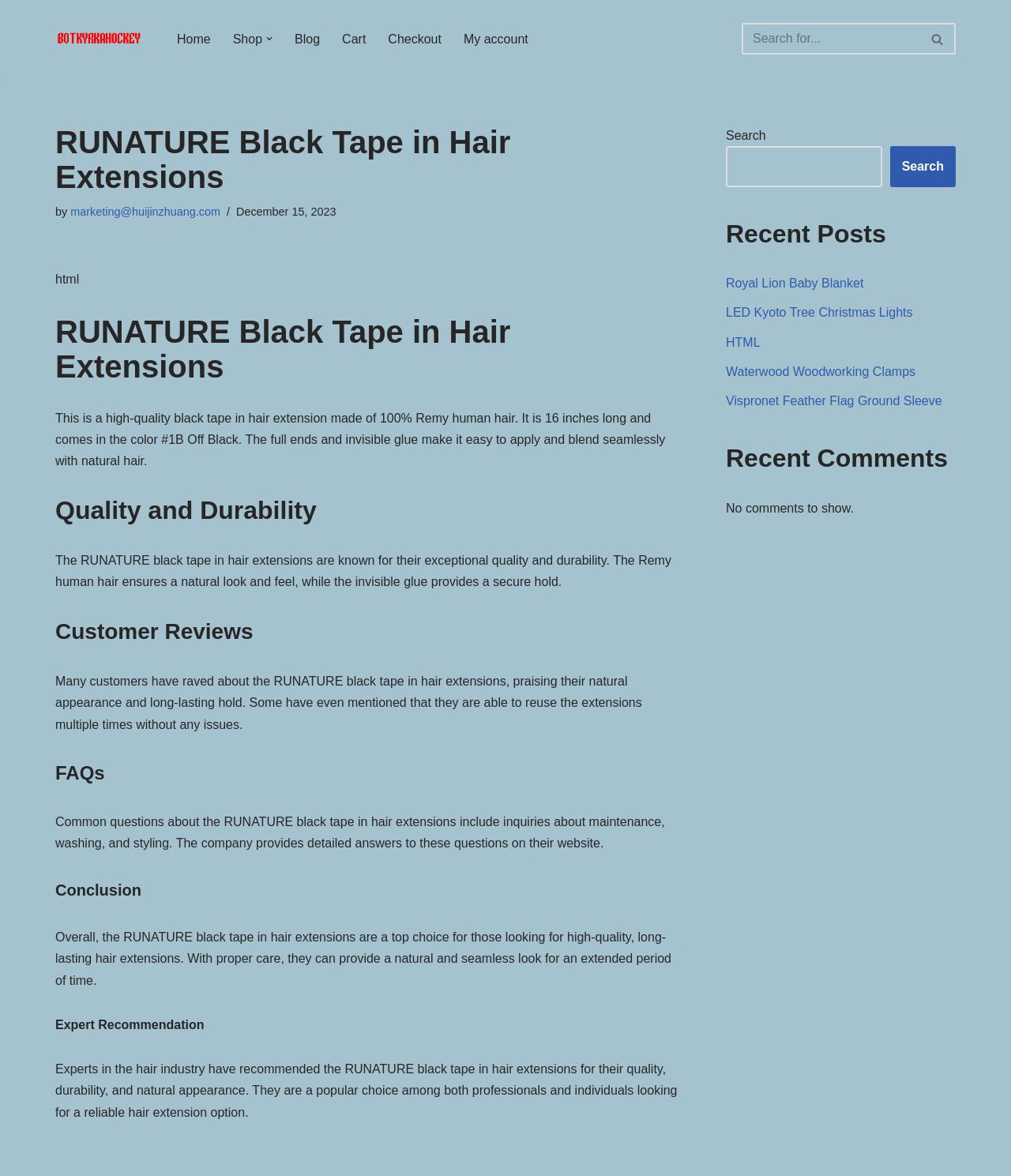Your task is to find and give the main heading text of the webpage.

RUNATURE Black Tape in Hair Extensions